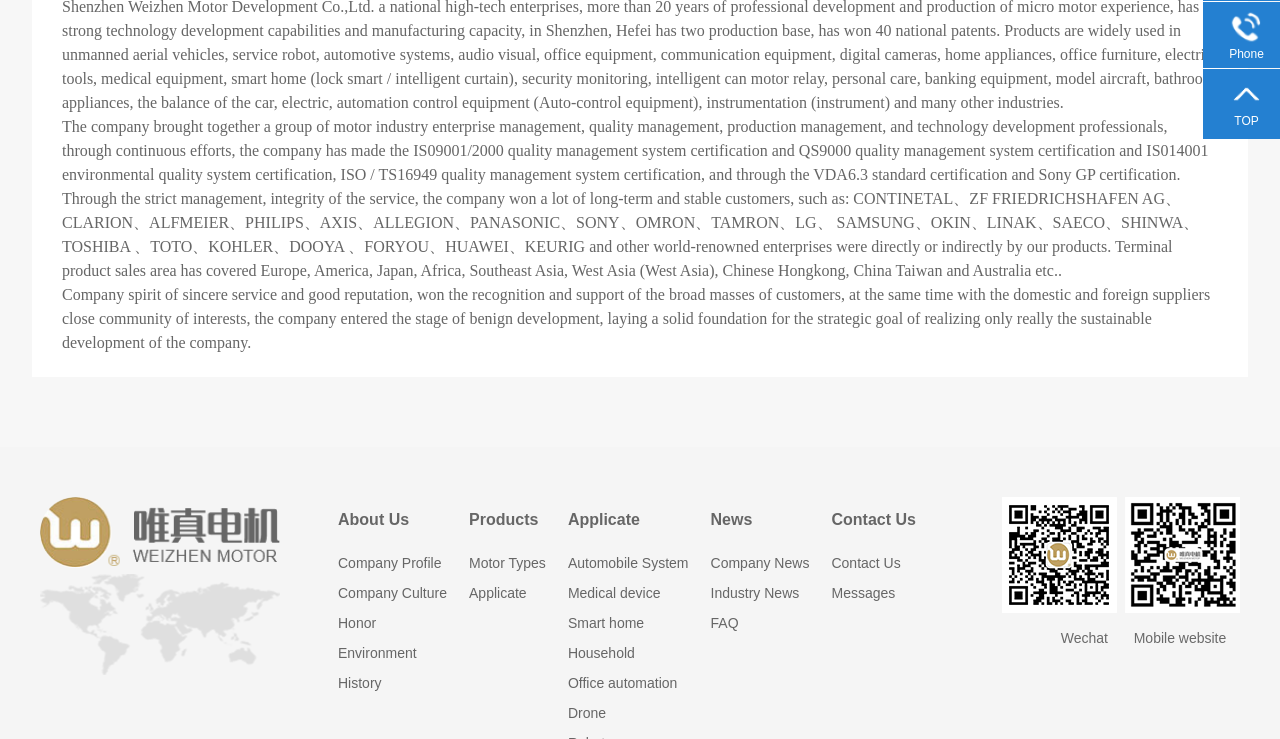Given the description of the UI element: "Honor", predict the bounding box coordinates in the form of [left, top, right, bottom], with each value being a float between 0 and 1.

[0.264, 0.825, 0.355, 0.863]